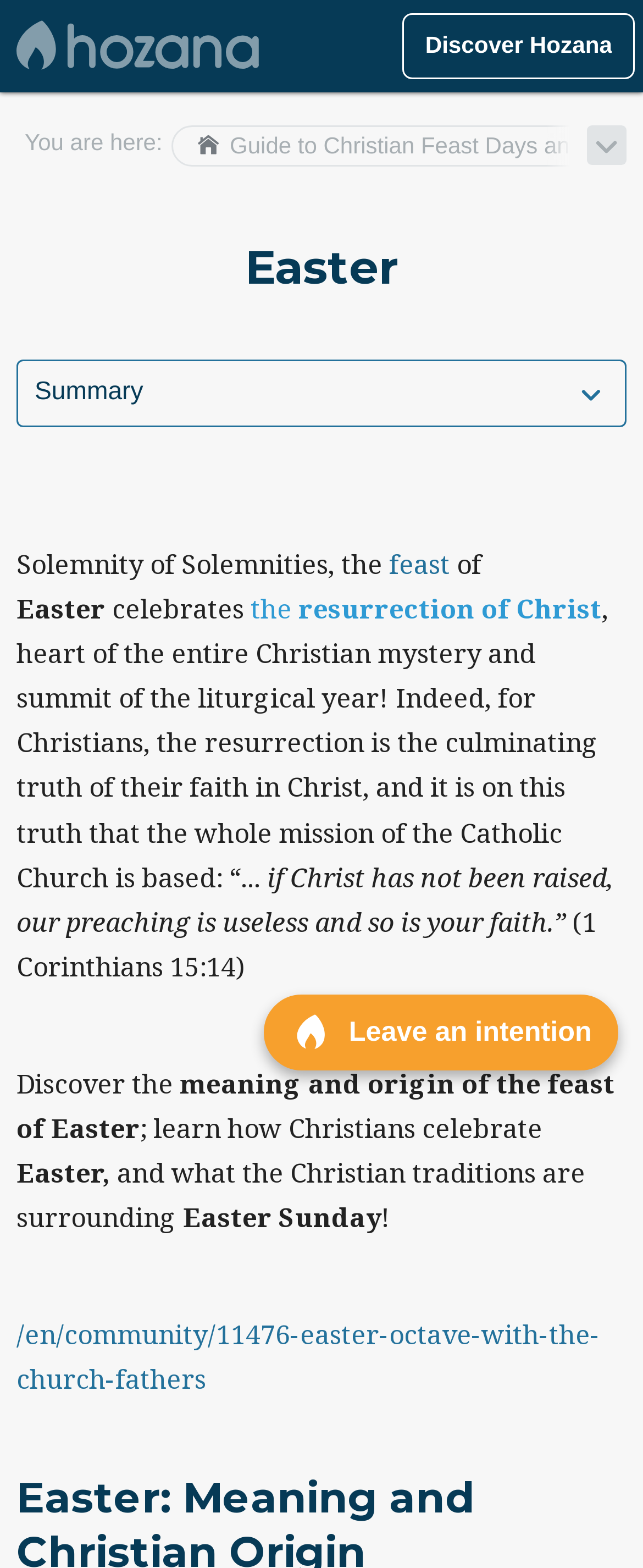What is the significance of Easter in Christianity?
Please respond to the question thoroughly and include all relevant details.

According to the webpage, Easter is the culminating truth of Christian faith, and it is on this truth that the whole mission of the Catholic Church is based. This emphasizes the importance of Easter in Christianity, making it a central aspect of the faith.